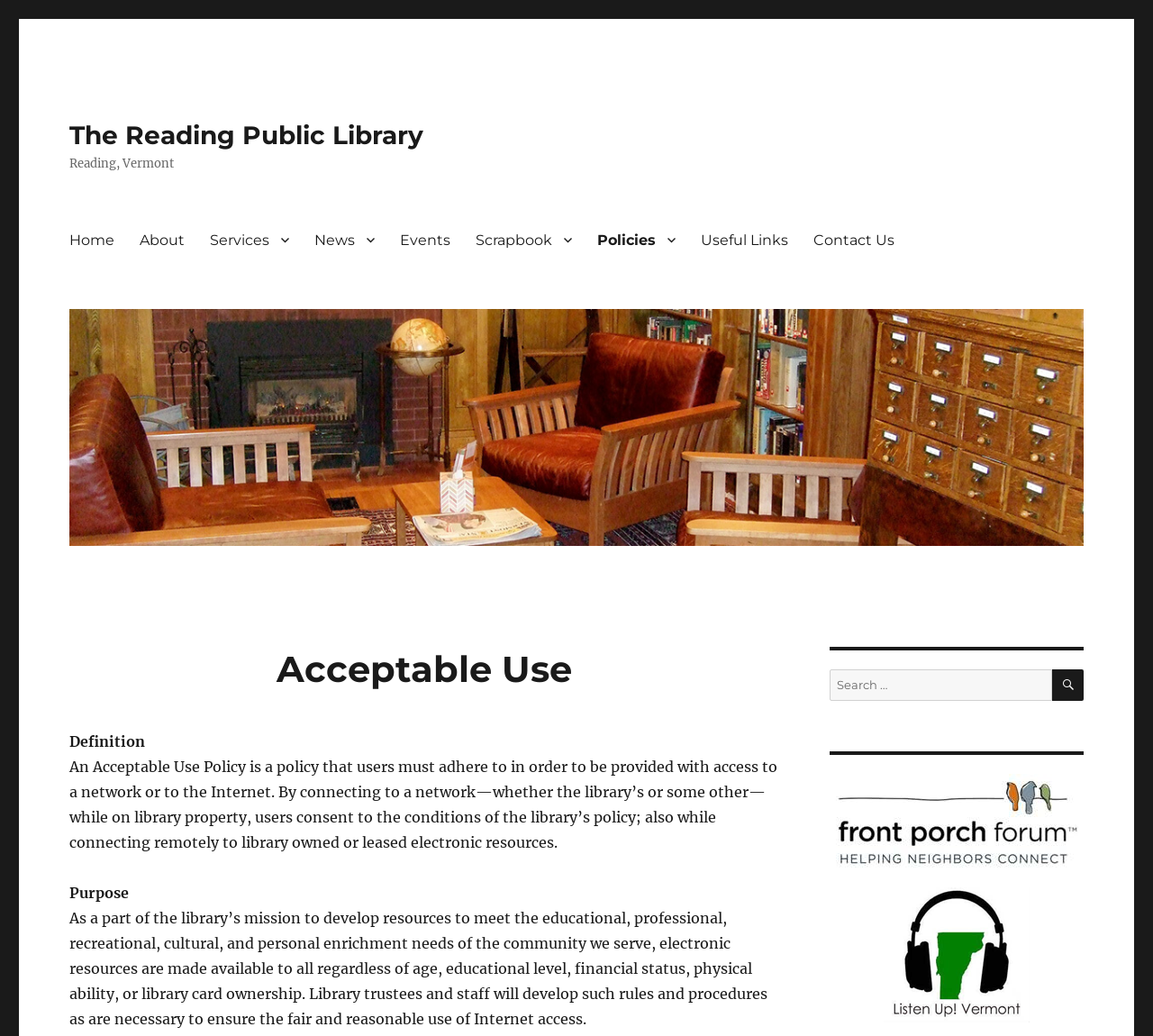What is the Acceptable Use Policy about?
Answer the question with a single word or phrase, referring to the image.

Rules for using the library's network and Internet